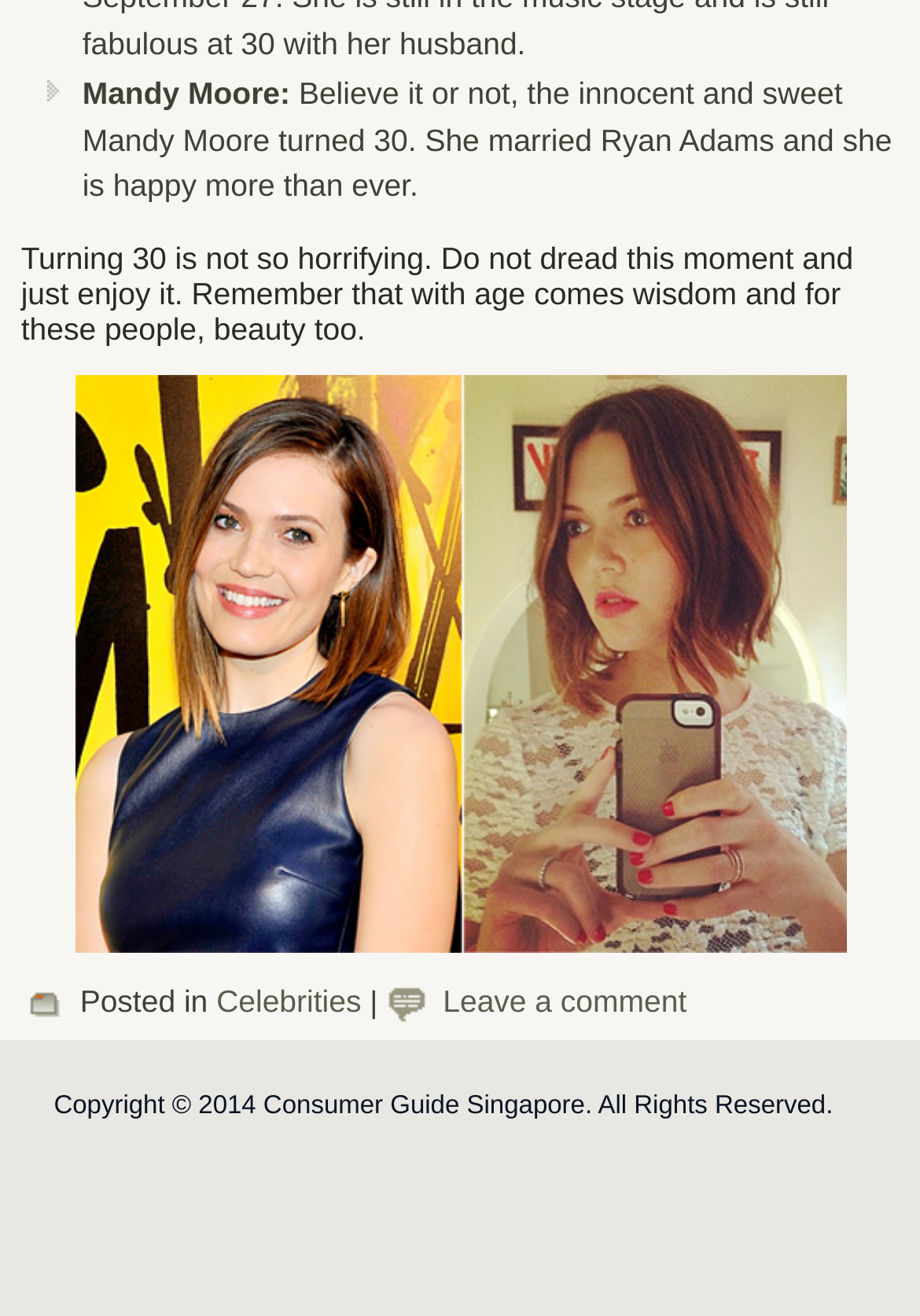Please provide a detailed answer to the question below by examining the image:
What is the copyright year of the webpage?

The copyright year of the webpage is 2014, as stated in the StaticText element 'Copyright © 2014 Consumer Guide Singapore. All Rights Reserved.' at the bottom of the webpage.